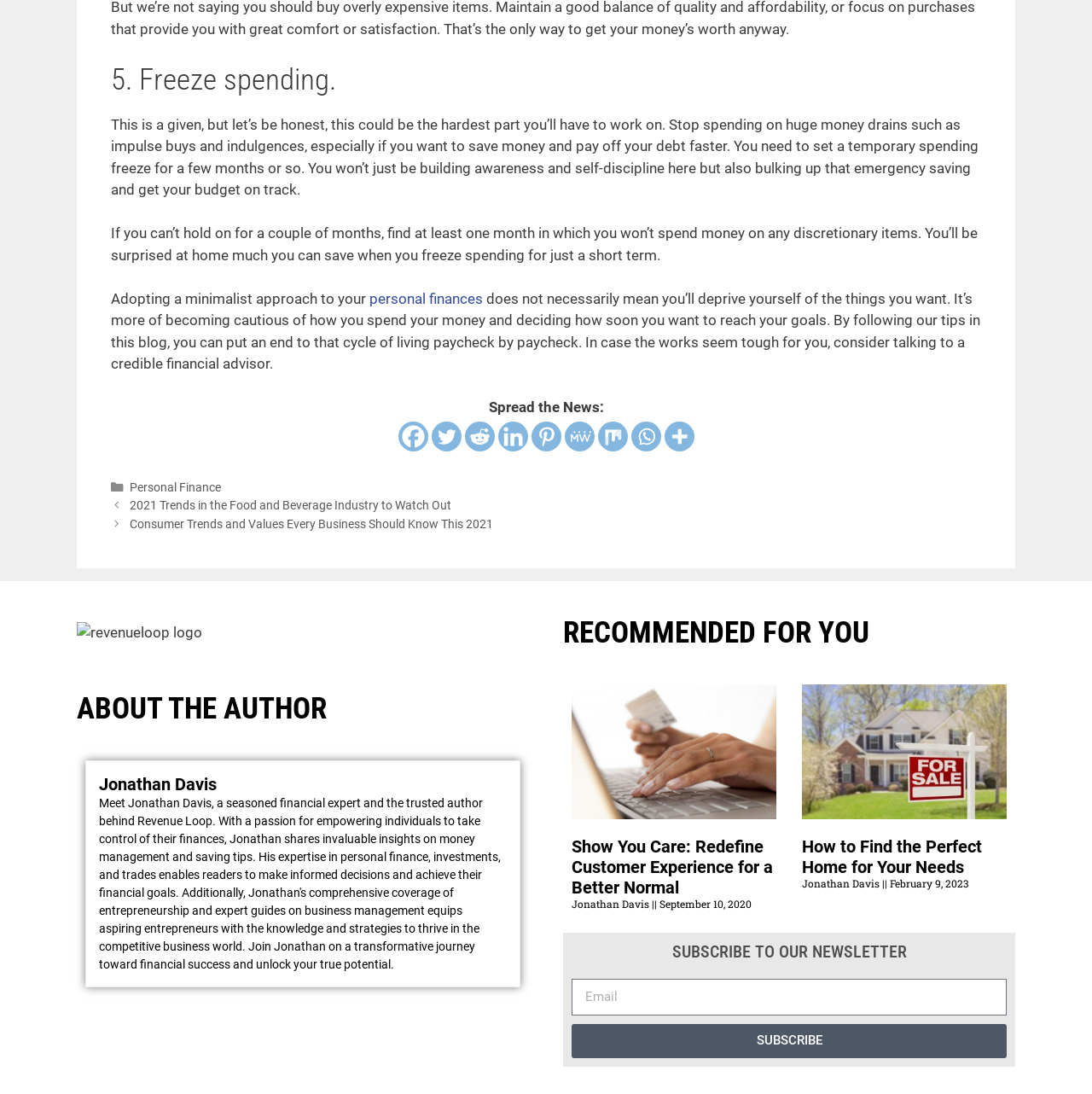Identify the bounding box coordinates of the clickable region necessary to fulfill the following instruction: "View the post about 2021 Trends in the Food and Beverage Industry". The bounding box coordinates should be four float numbers between 0 and 1, i.e., [left, top, right, bottom].

[0.118, 0.456, 0.413, 0.469]